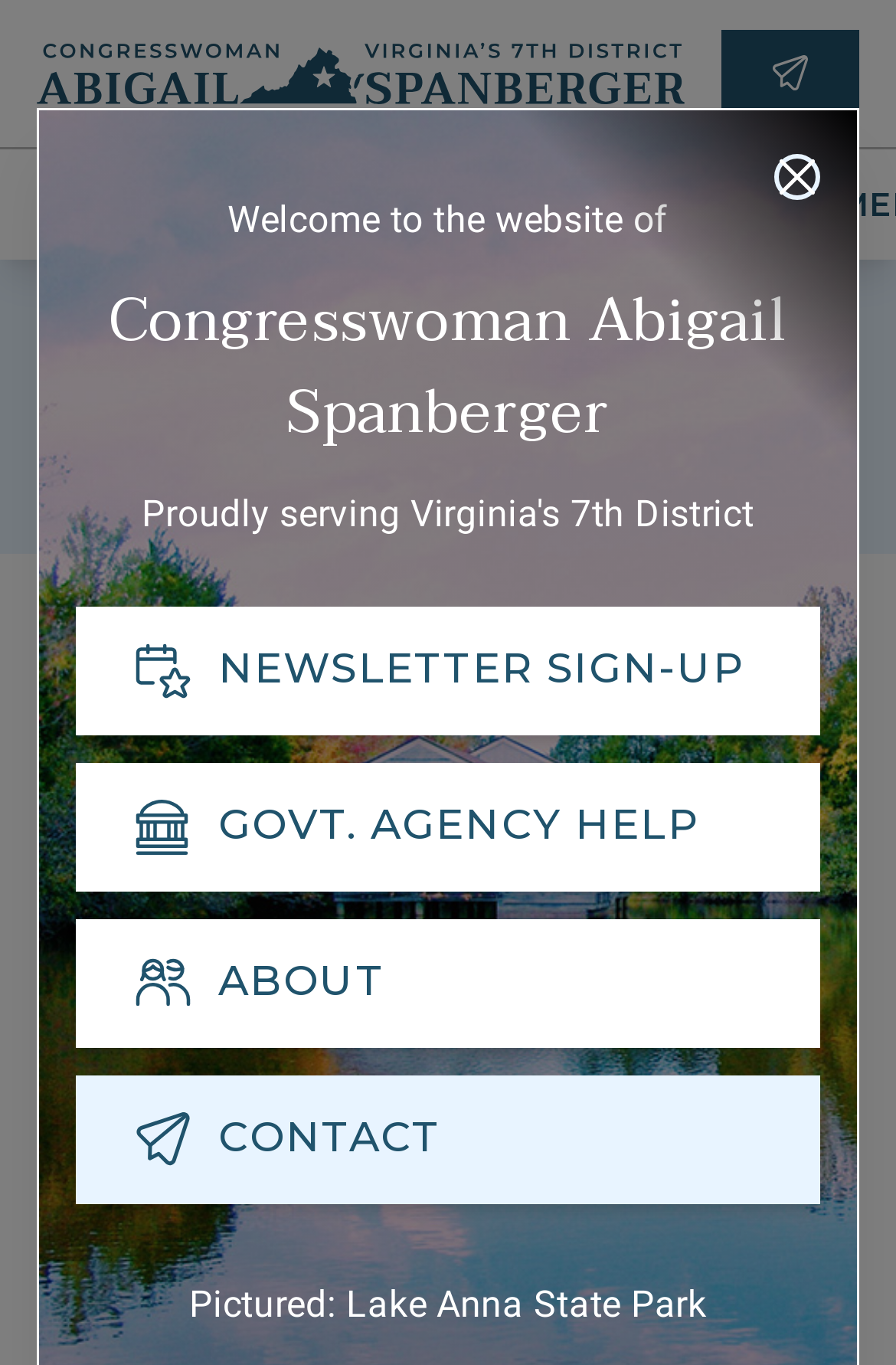Please find the bounding box coordinates for the clickable element needed to perform this instruction: "Learn about Education".

None